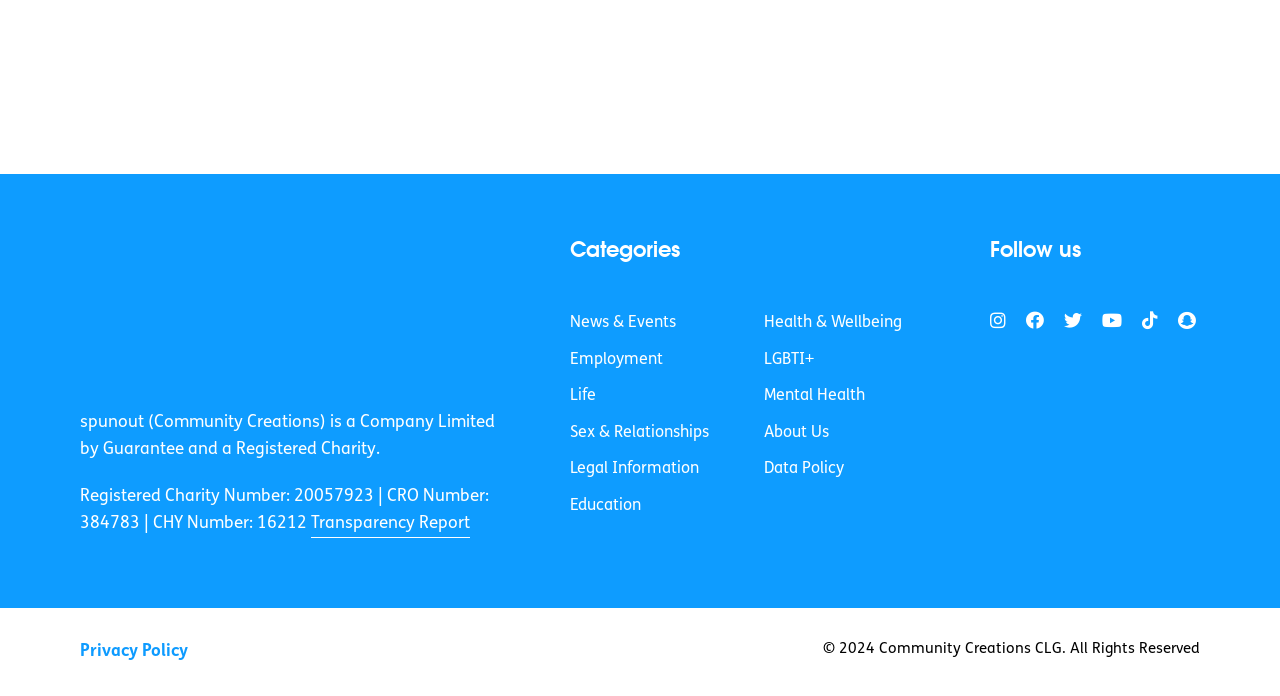Given the description of a UI element: "Education", identify the bounding box coordinates of the matching element in the webpage screenshot.

[0.445, 0.71, 0.501, 0.748]